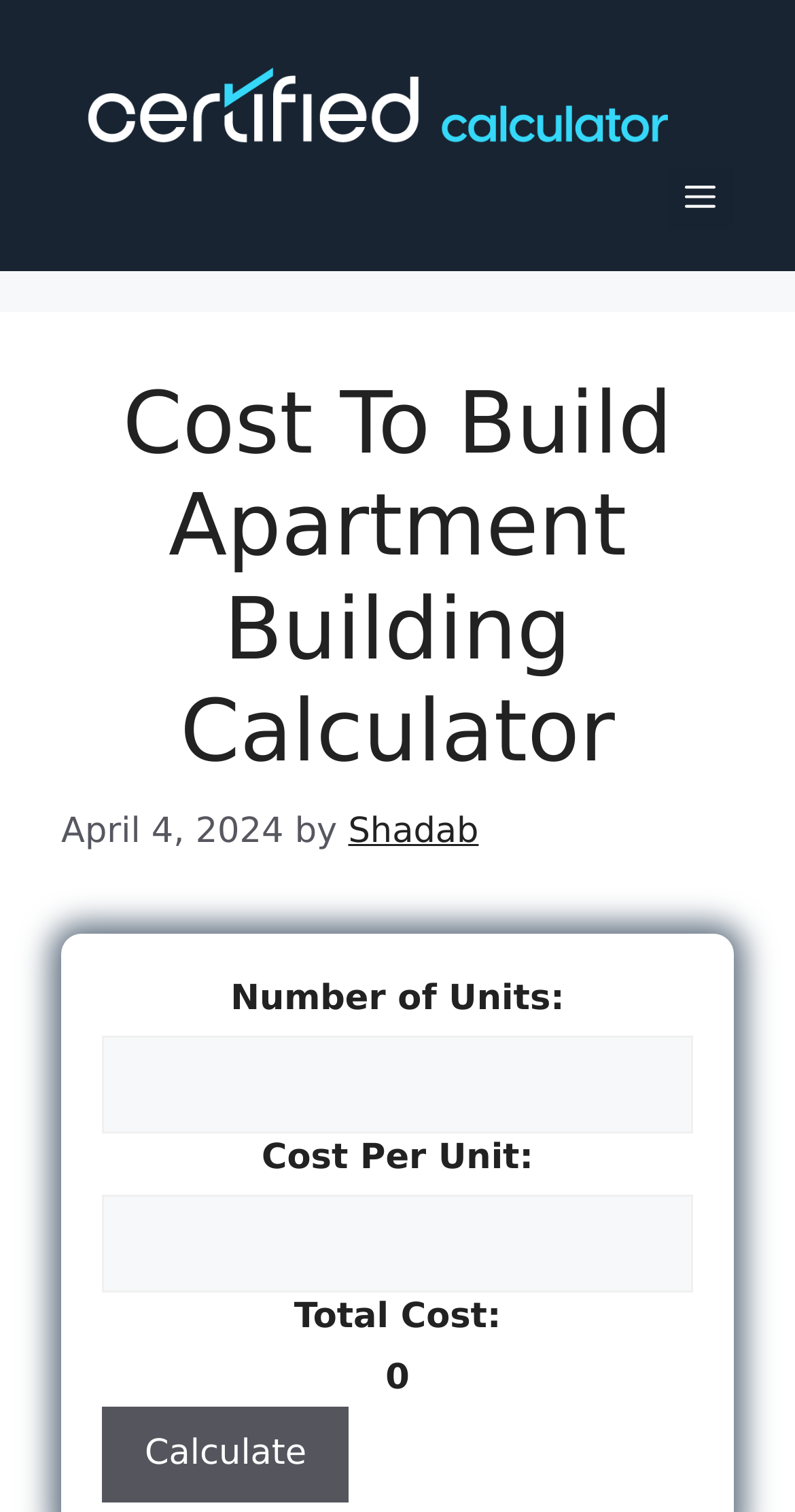Based on the element description, predict the bounding box coordinates (top-left x, top-left y, bottom-right x, bottom-right y) for the UI element in the screenshot: parent_node: Number of Units: name="costPerUnit"

[0.128, 0.79, 0.872, 0.854]